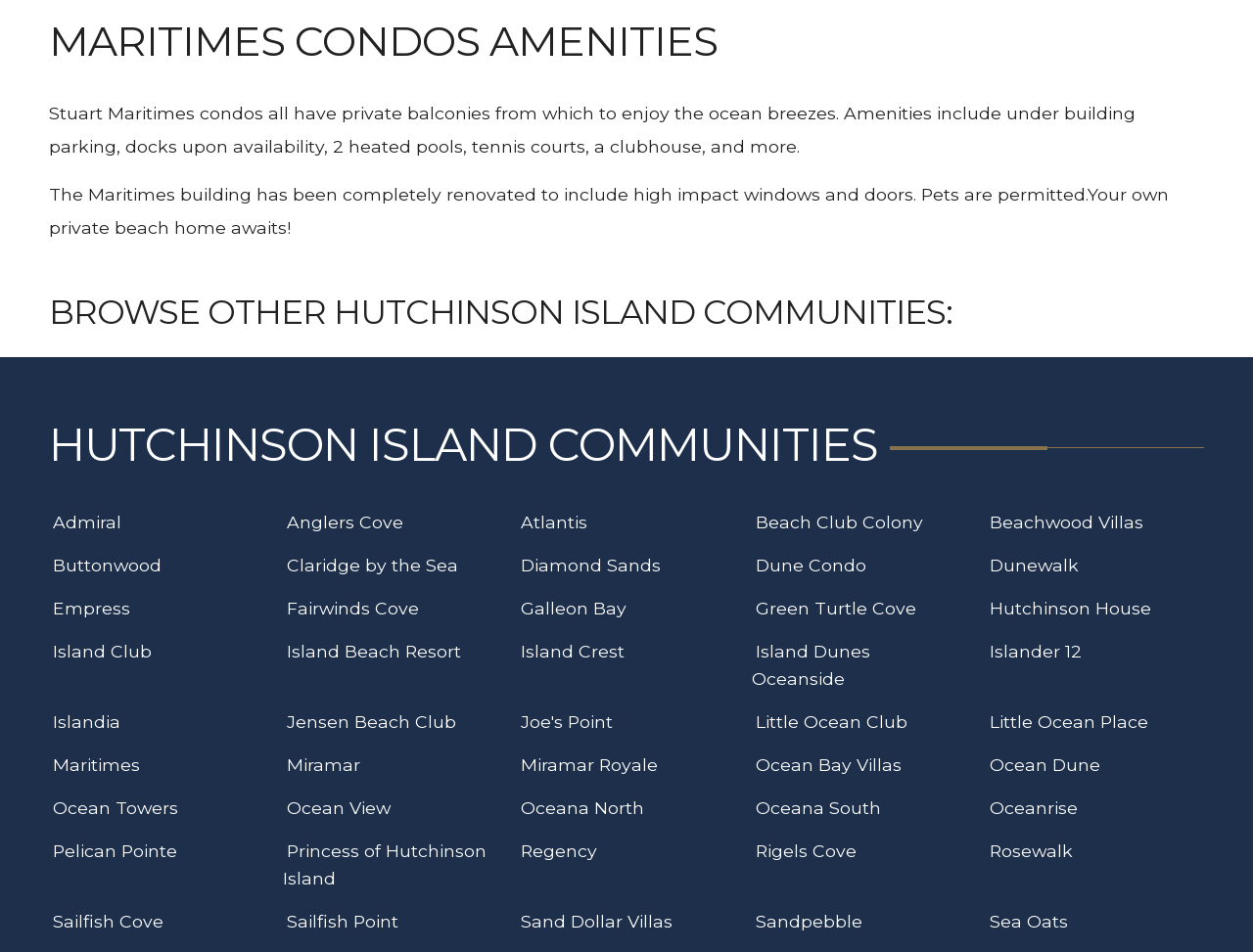Find the bounding box coordinates for the area you need to click to carry out the instruction: "Read the guidelines for submitting product reviews". The coordinates should be four float numbers between 0 and 1, indicated as [left, top, right, bottom].

None